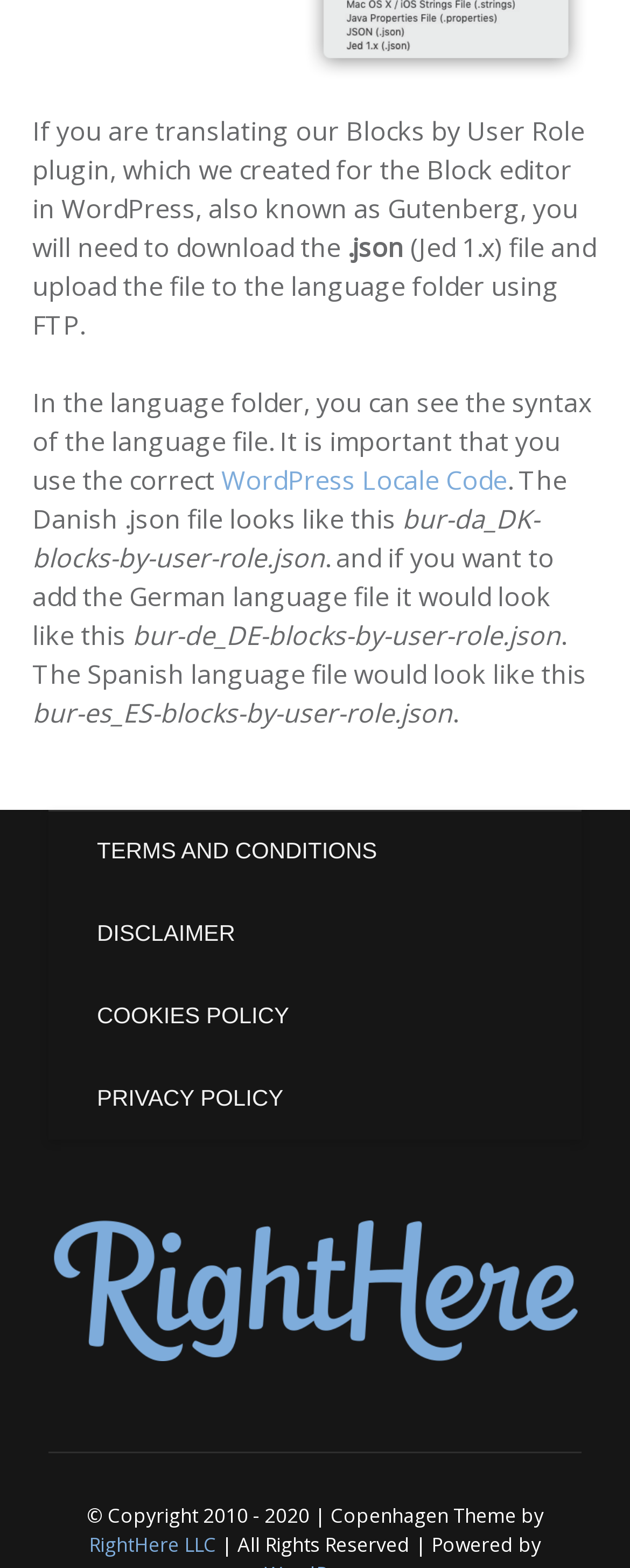Determine the bounding box of the UI component based on this description: "Disclaimer". The bounding box coordinates should be four float values between 0 and 1, i.e., [left, top, right, bottom].

[0.077, 0.569, 0.923, 0.622]